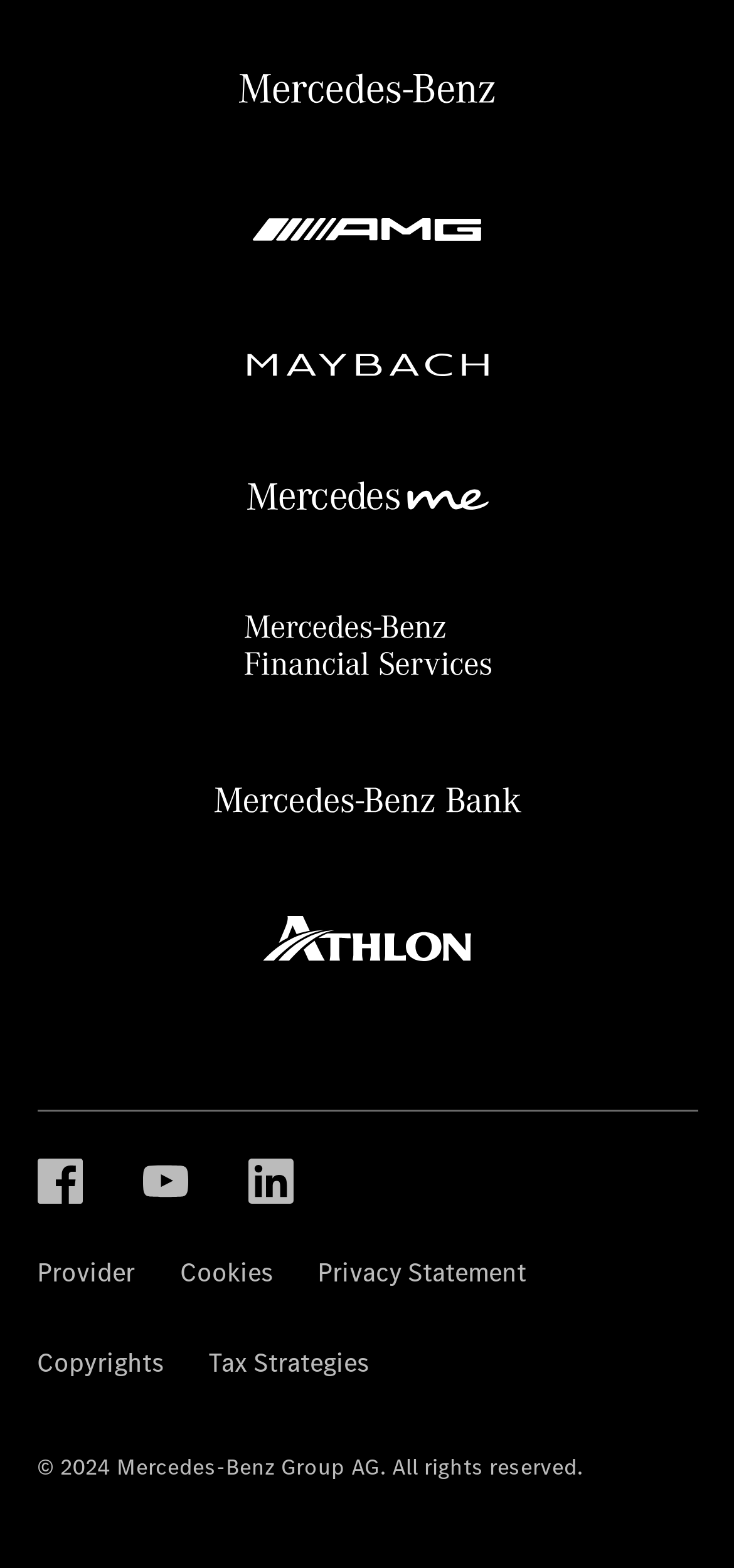How many social media links are available?
From the screenshot, provide a brief answer in one word or phrase.

3